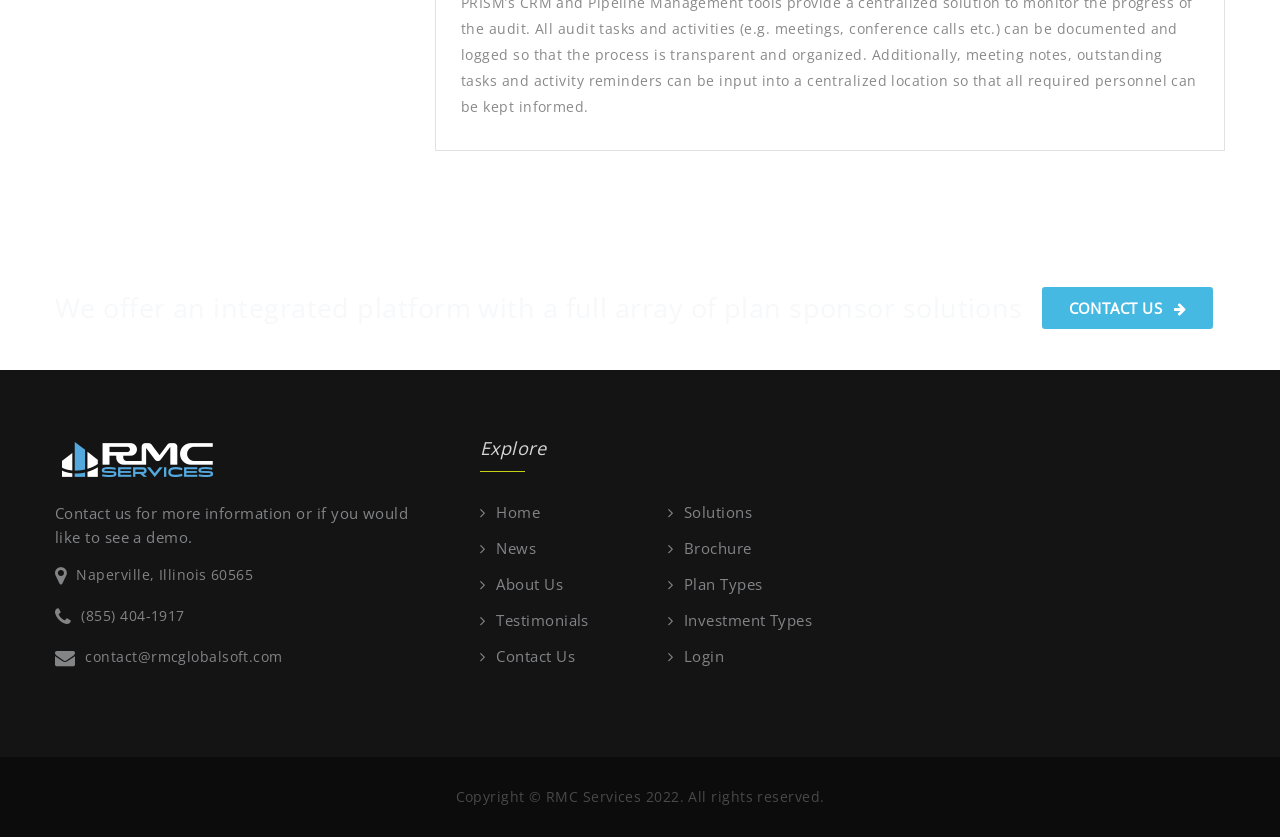Using details from the image, please answer the following question comprehensively:
What type of platform does the company offer?

I found this information in the main heading of the webpage, which states 'We offer an integrated platform with a full array of plan sponsor solutions'.